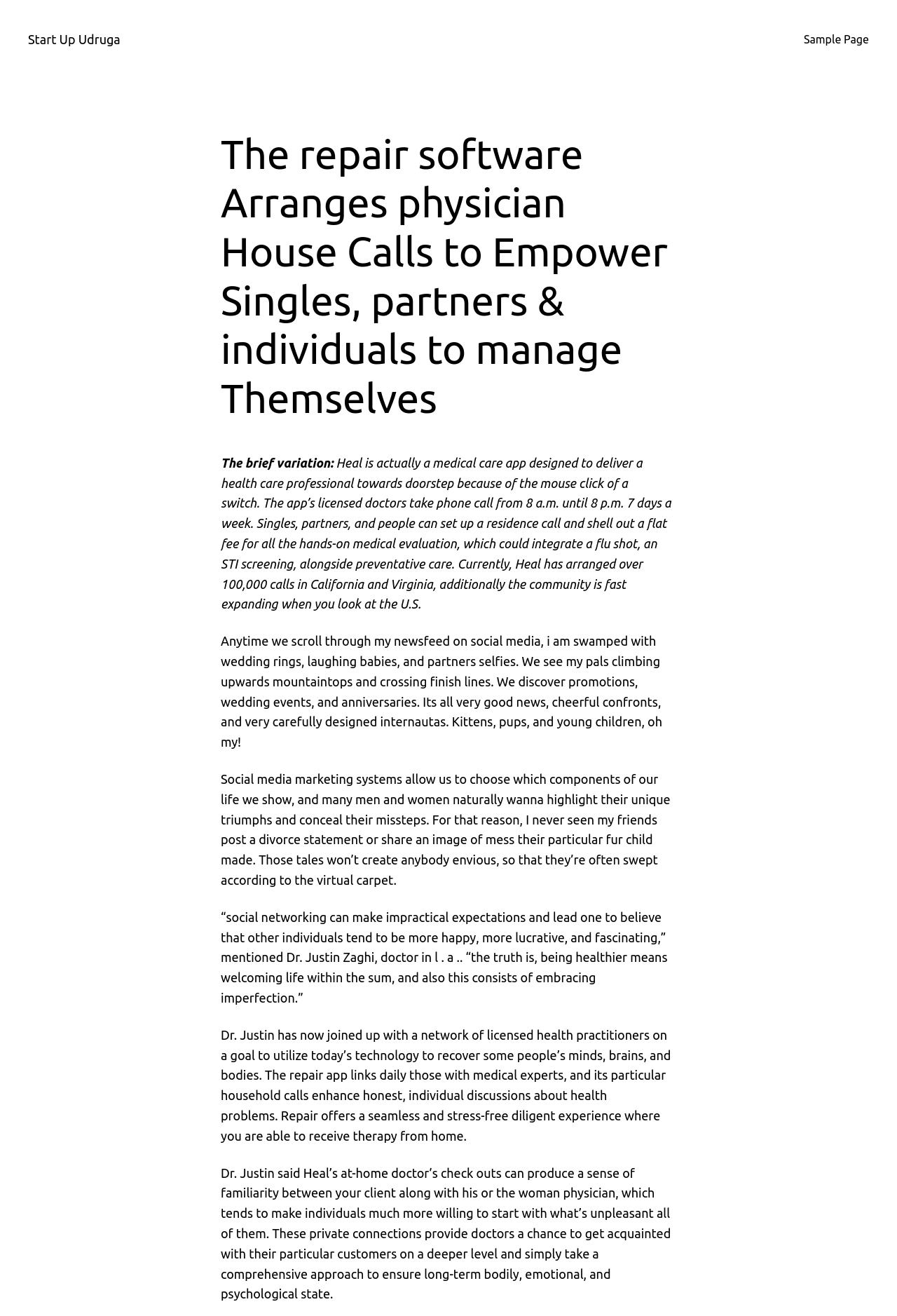What is the limitation of social media?
Answer the question with a detailed explanation, including all necessary information.

The webpage content suggests that social media platforms allow users to choose which parts of their life to show, and many people naturally want to highlight their triumphs and conceal their missteps. This creates unrealistic expectations and leads people to believe that others are more happy, successful, and fascinating, which is not necessarily true.